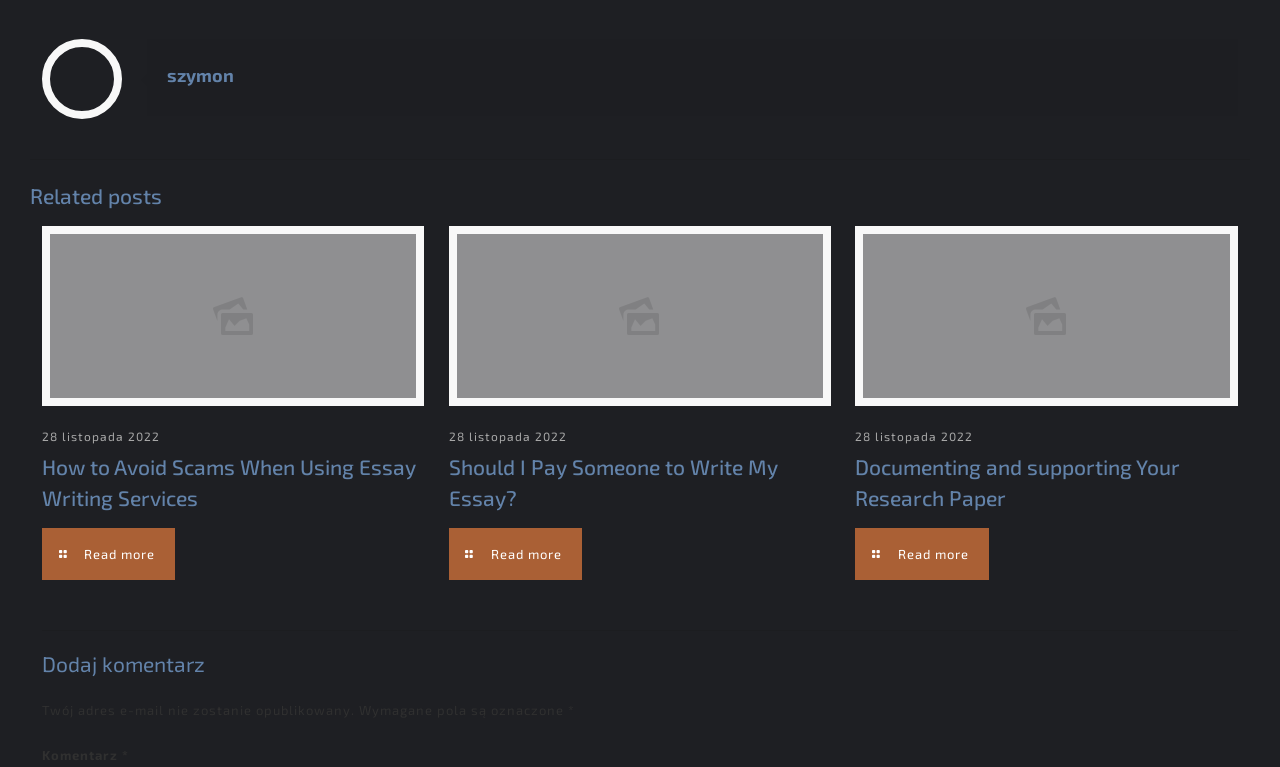Given the description of a UI element: "szymon", identify the bounding box coordinates of the matching element in the webpage screenshot.

[0.131, 0.083, 0.183, 0.112]